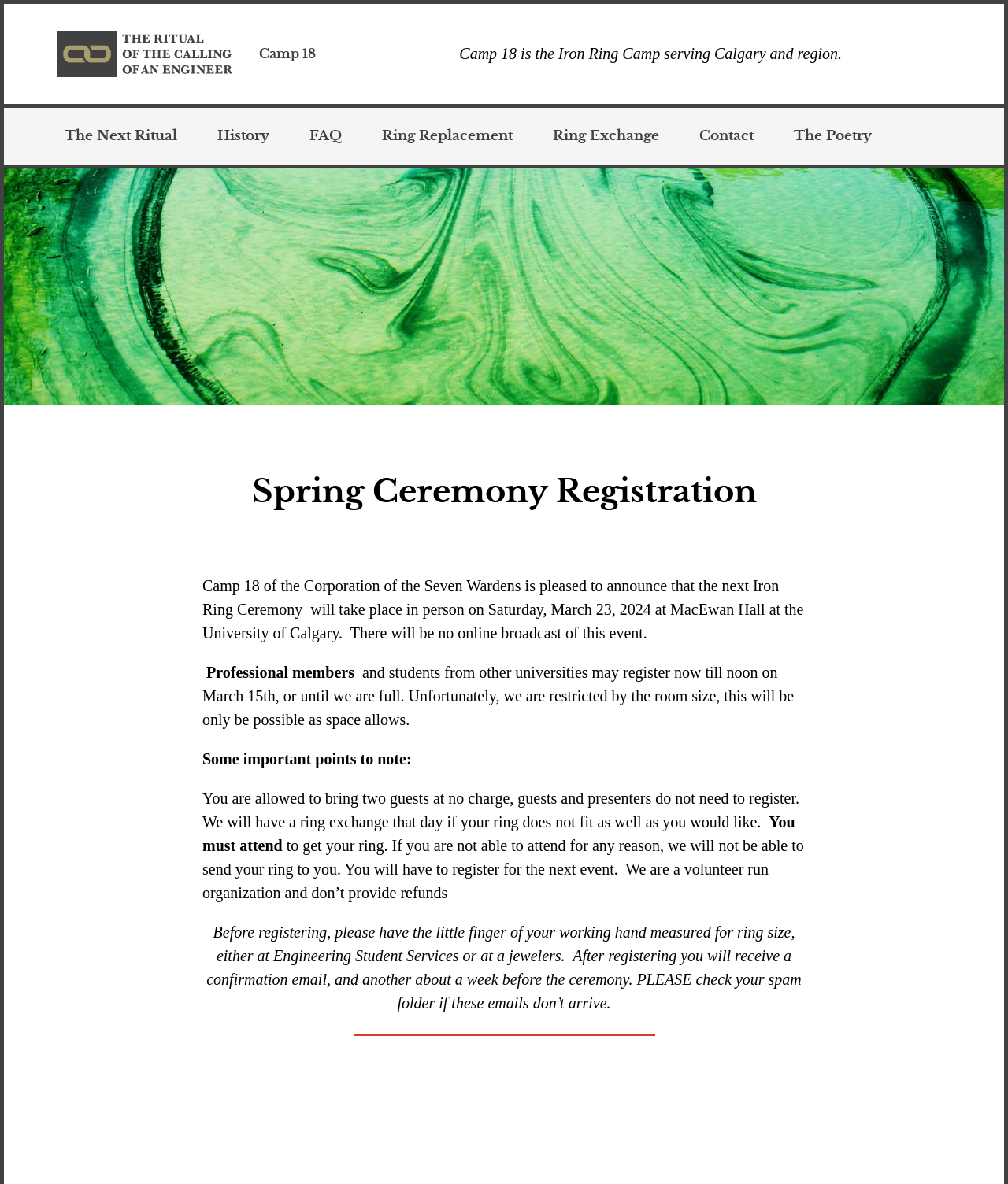Please identify the coordinates of the bounding box for the clickable region that will accomplish this instruction: "Read 'Spring Ceremony Registration' header".

[0.004, 0.398, 0.996, 0.431]